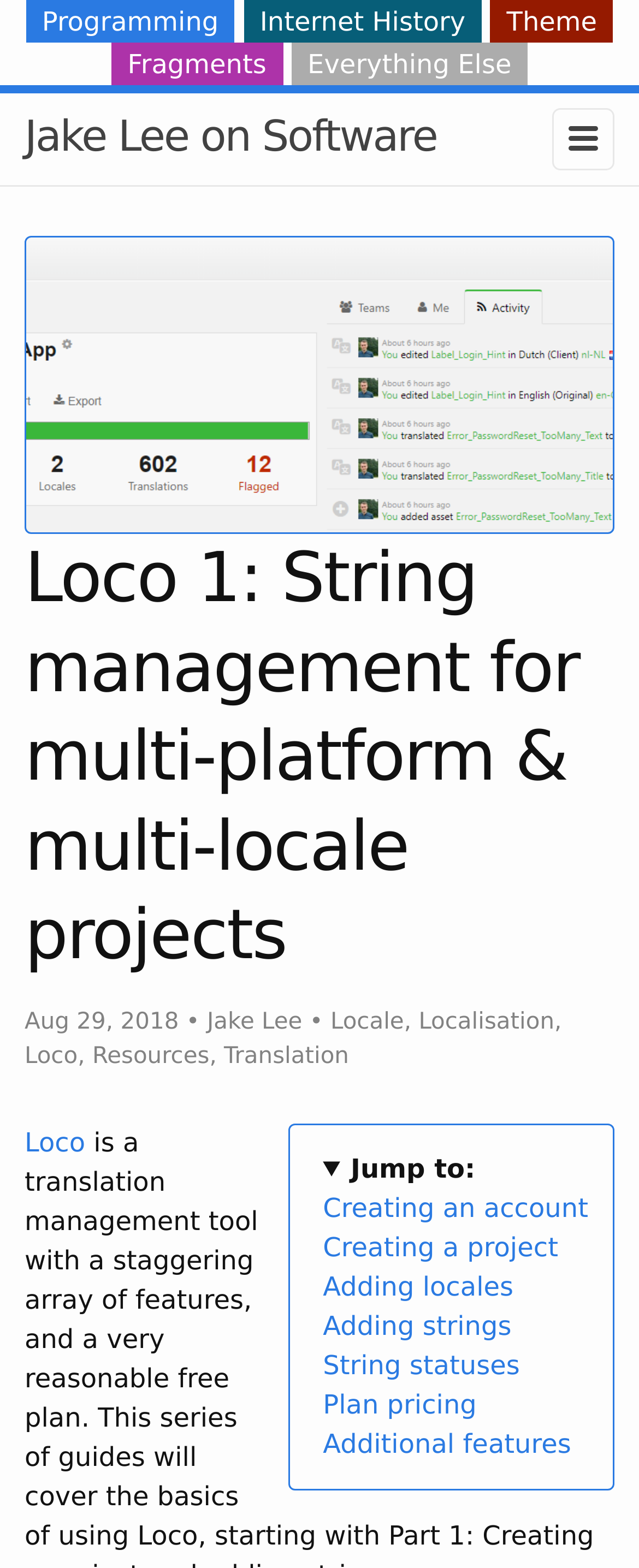Provide a brief response to the question below using one word or phrase:
How many navigation links are there at the top?

3